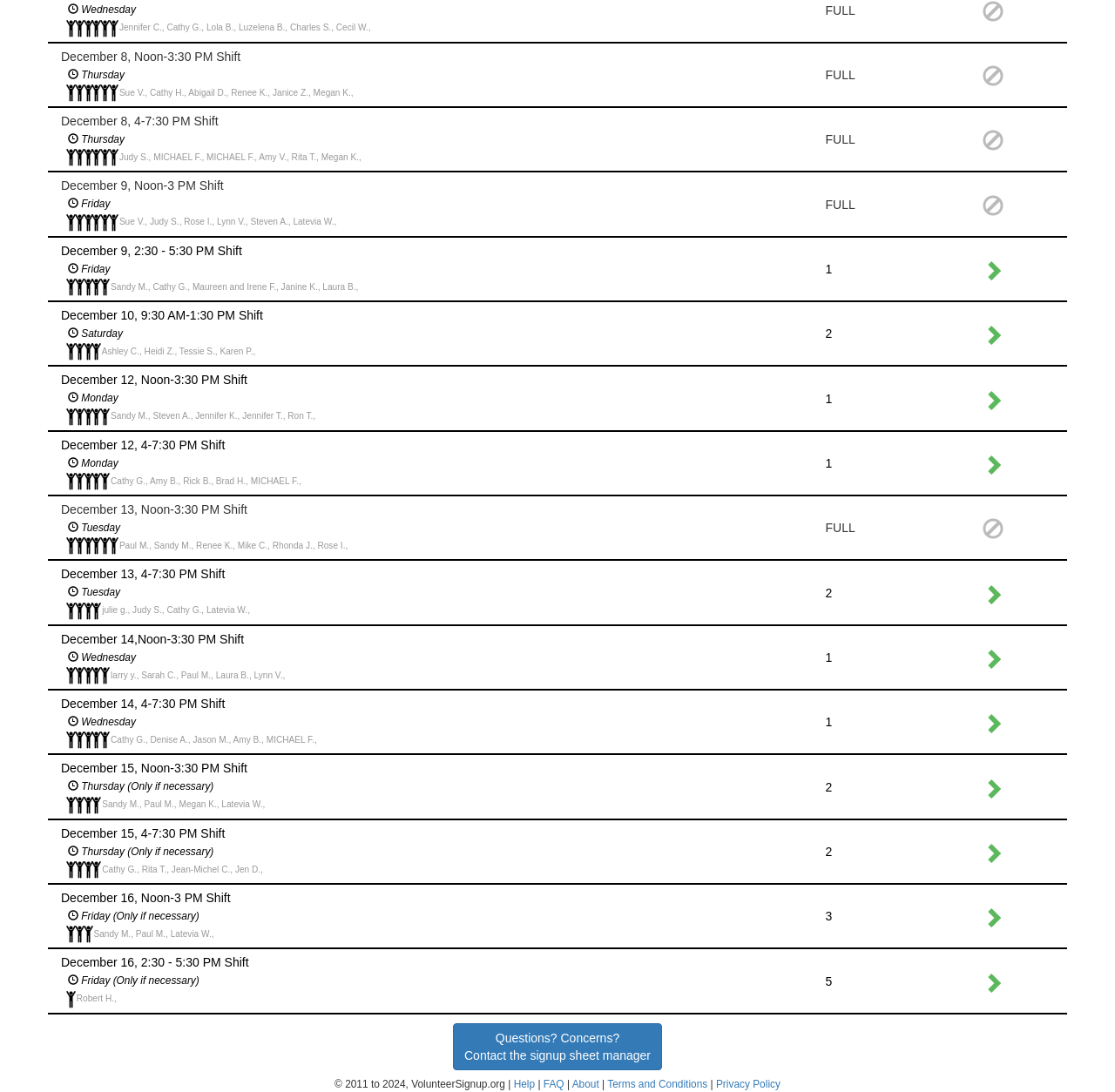What day of the week is December 9?
Respond with a short answer, either a single word or a phrase, based on the image.

Friday